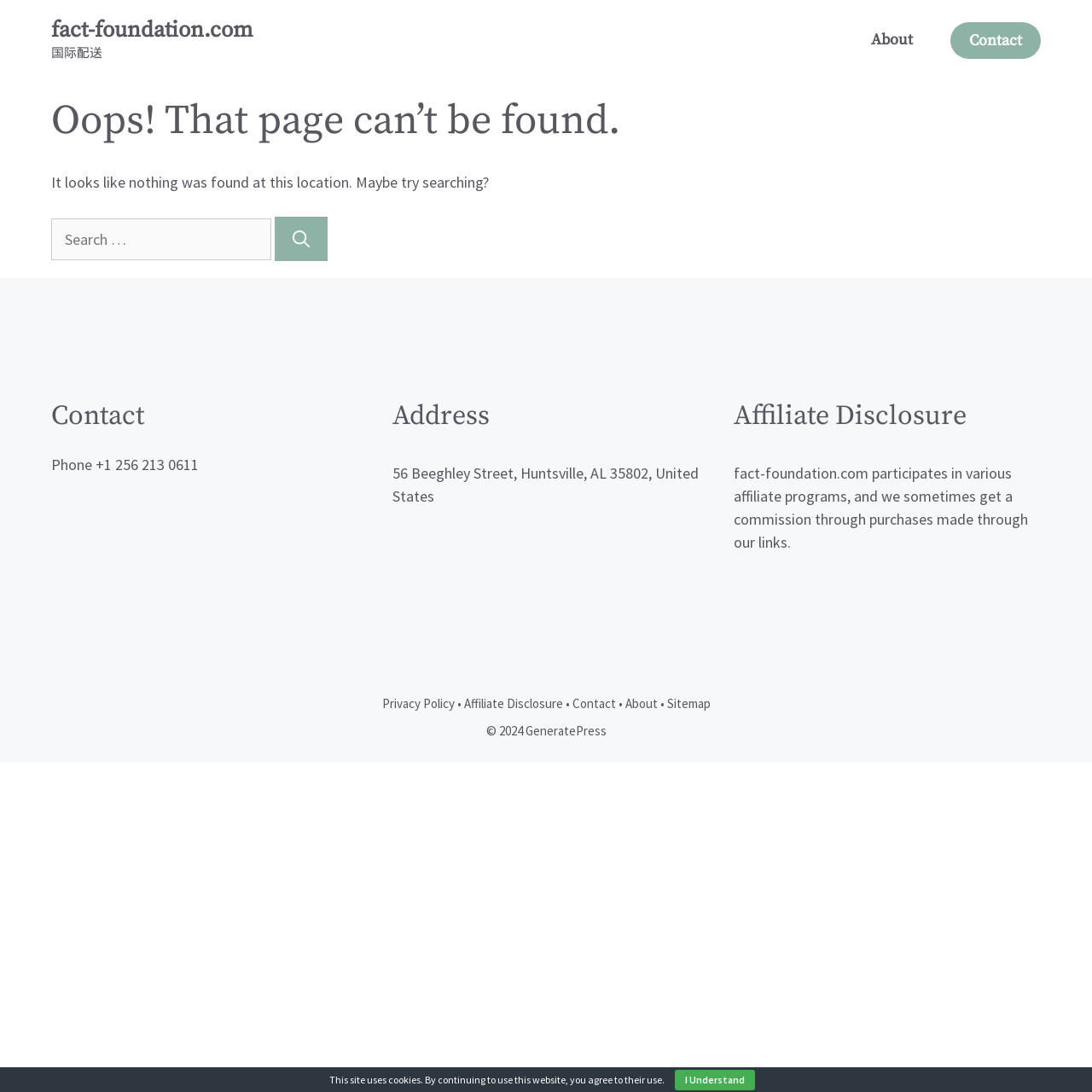Describe all the visual and textual components of the webpage comprehensively.

The webpage is a "Page not found" error page from fact-foundation.com. At the top, there is a banner with a link to the website's homepage and a static text "国际配送" (which means "International Shipping" in English). Next to the banner, there is a navigation menu with links to "About" and "Contact" pages.

Below the banner, there is a main content area with a heading that reads "Oops! That page can’t be found." followed by a paragraph of text explaining that nothing was found at the current location and suggesting to try searching. There is a search box with a label "Search for:" and a "Search" button next to it.

On the left side of the page, there are three complementary sections. The first section has a heading "Contact" with a phone number. The second section has a heading "Address" with a physical address. The third section has a heading "Affiliate Disclosure" with a paragraph of text explaining the website's affiliate program.

On the right side of the page, there are three more complementary sections. The first section has a heading "Contact" with a phone number. The second section has a heading "Address" with a physical address. The third section has a heading "Affiliate Disclosure" with a paragraph of text explaining the website's affiliate program.

At the bottom of the page, there is a footer area with a section containing links to "Privacy Policy", "Affiliate Disclosure", "Contact", "About", and "Sitemap" pages, separated by bullet points. Next to this section, there is a copyright notice "© 2024 GeneratePress". Finally, there is a cookie notification with a button "I Understand" at the very bottom of the page.